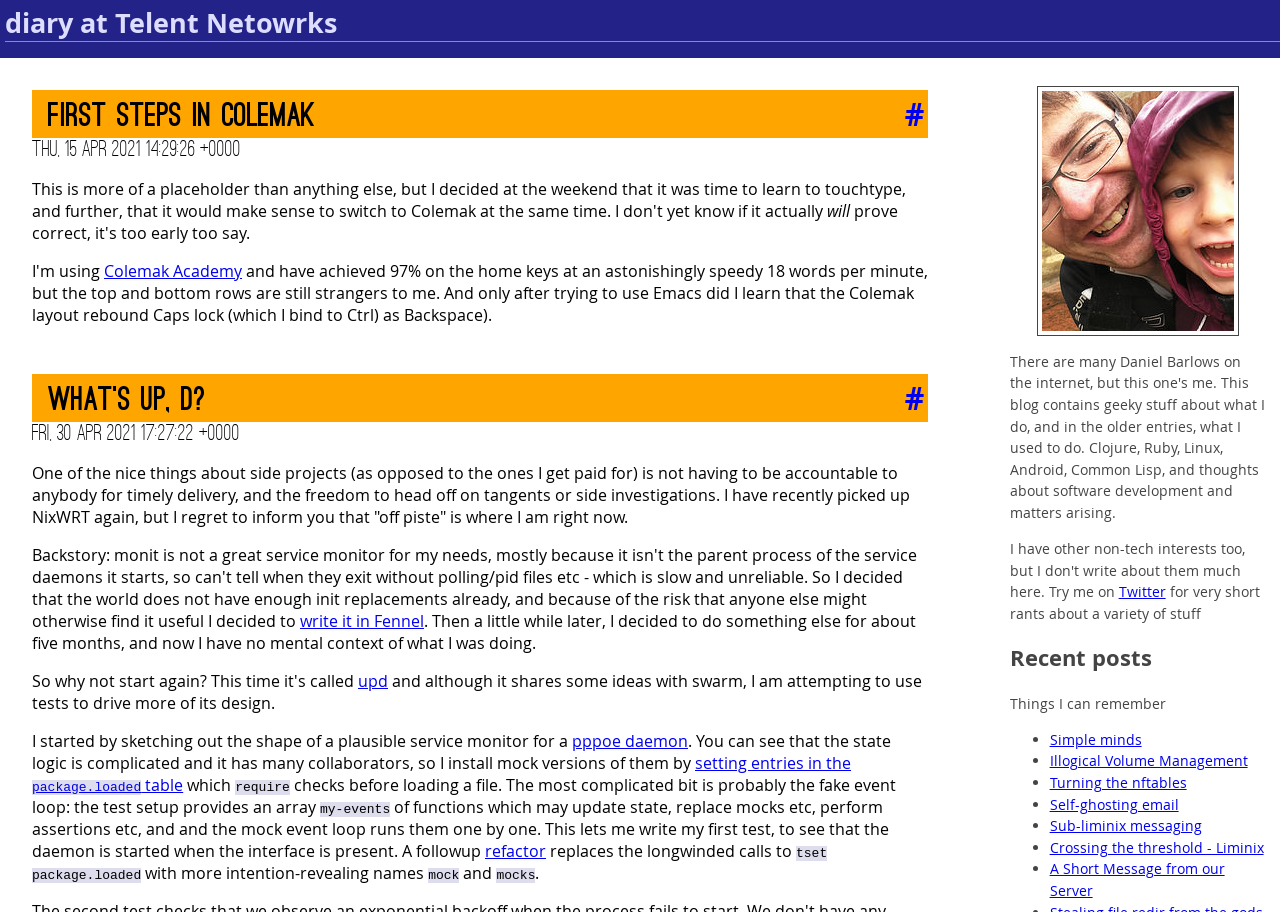Could you identify the text that serves as the heading for this webpage?

First steps in Colemak
#